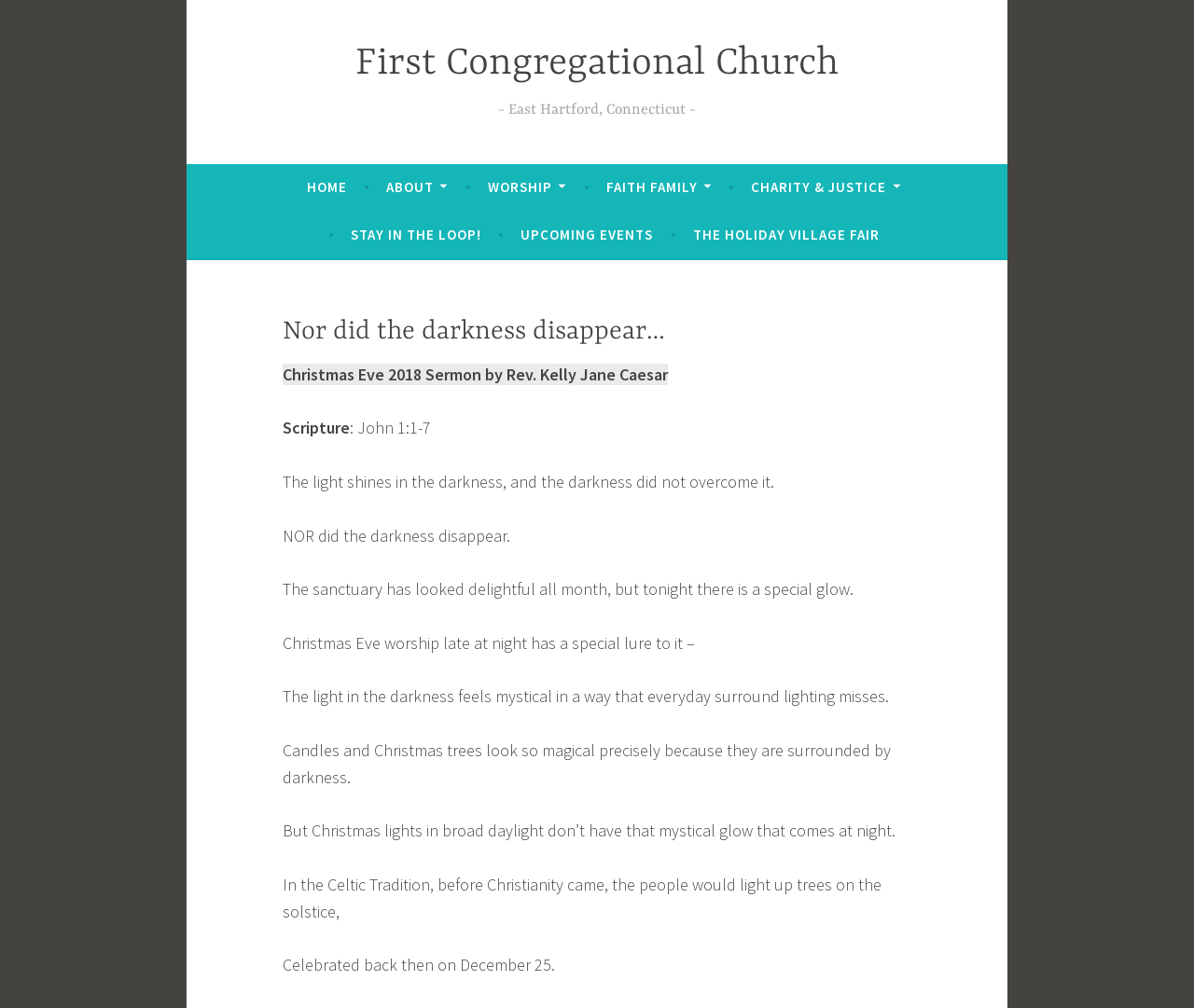What is the theme of the sermon?
We need a detailed and meticulous answer to the question.

I found the answer by looking at the content of the sermon. The sermon talks about the light shining in the darkness, and how the darkness did not overcome it. This suggests that the theme of the sermon is the idea of light in darkness.